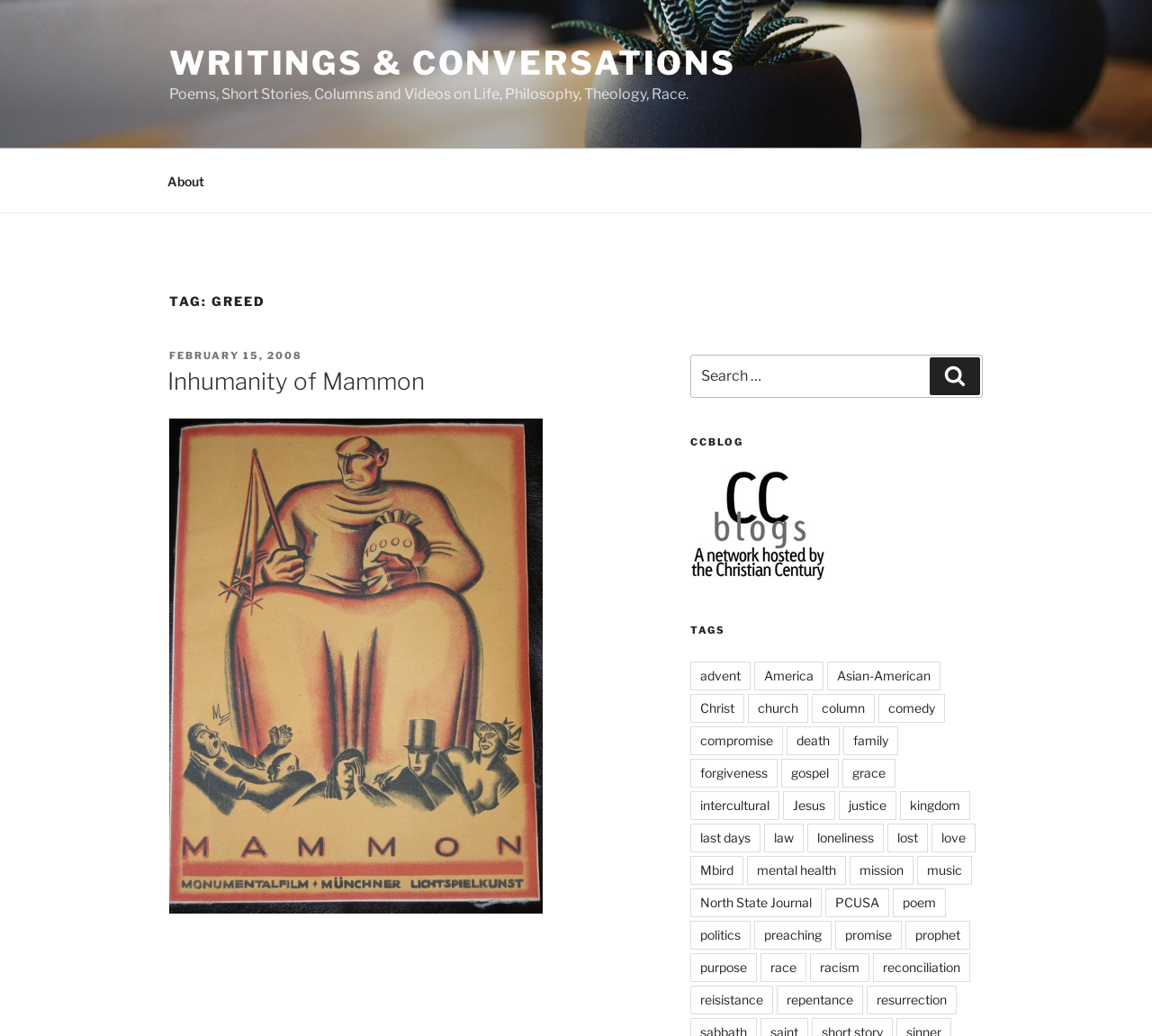Please provide the bounding box coordinate of the region that matches the element description: kingdom. Coordinates should be in the format (top-left x, top-left y, bottom-right x, bottom-right y) and all values should be between 0 and 1.

[0.781, 0.763, 0.842, 0.791]